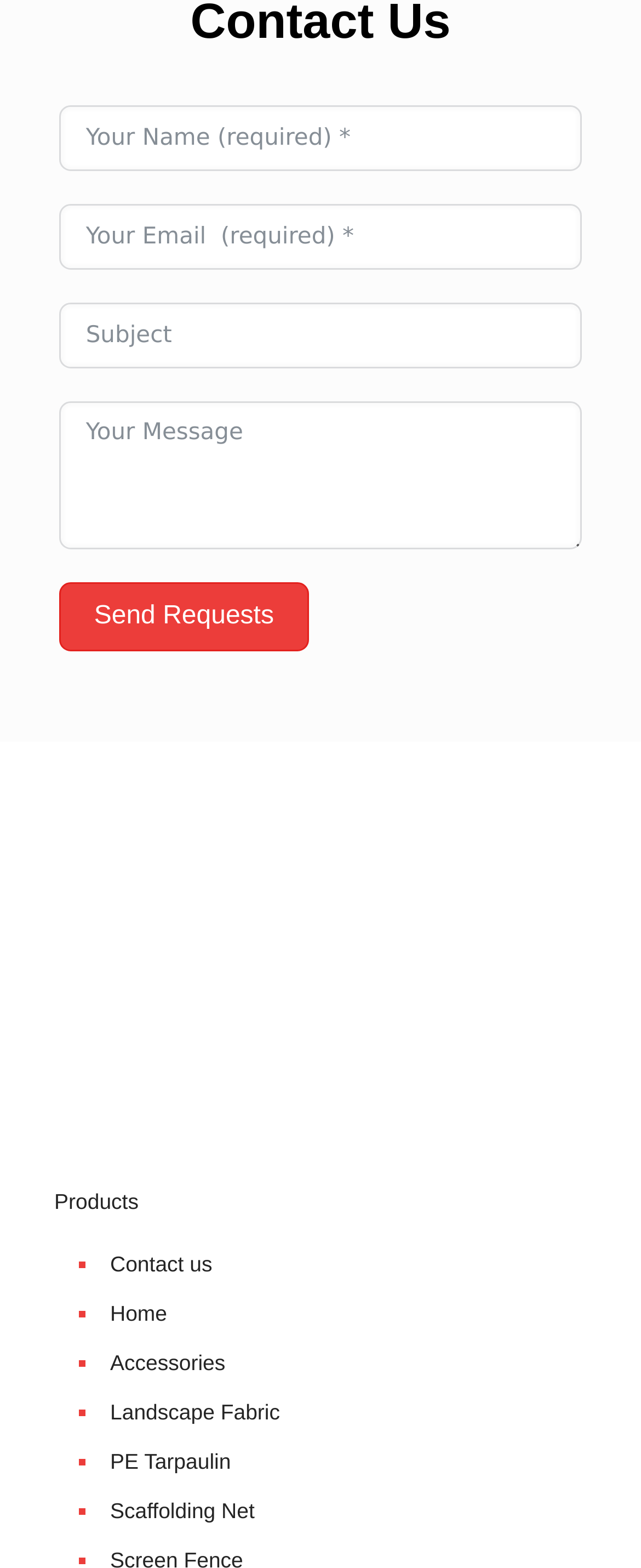Pinpoint the bounding box coordinates of the element you need to click to execute the following instruction: "Fill in the first textbox". The bounding box should be represented by four float numbers between 0 and 1, in the format [left, top, right, bottom].

[0.093, 0.067, 0.907, 0.109]